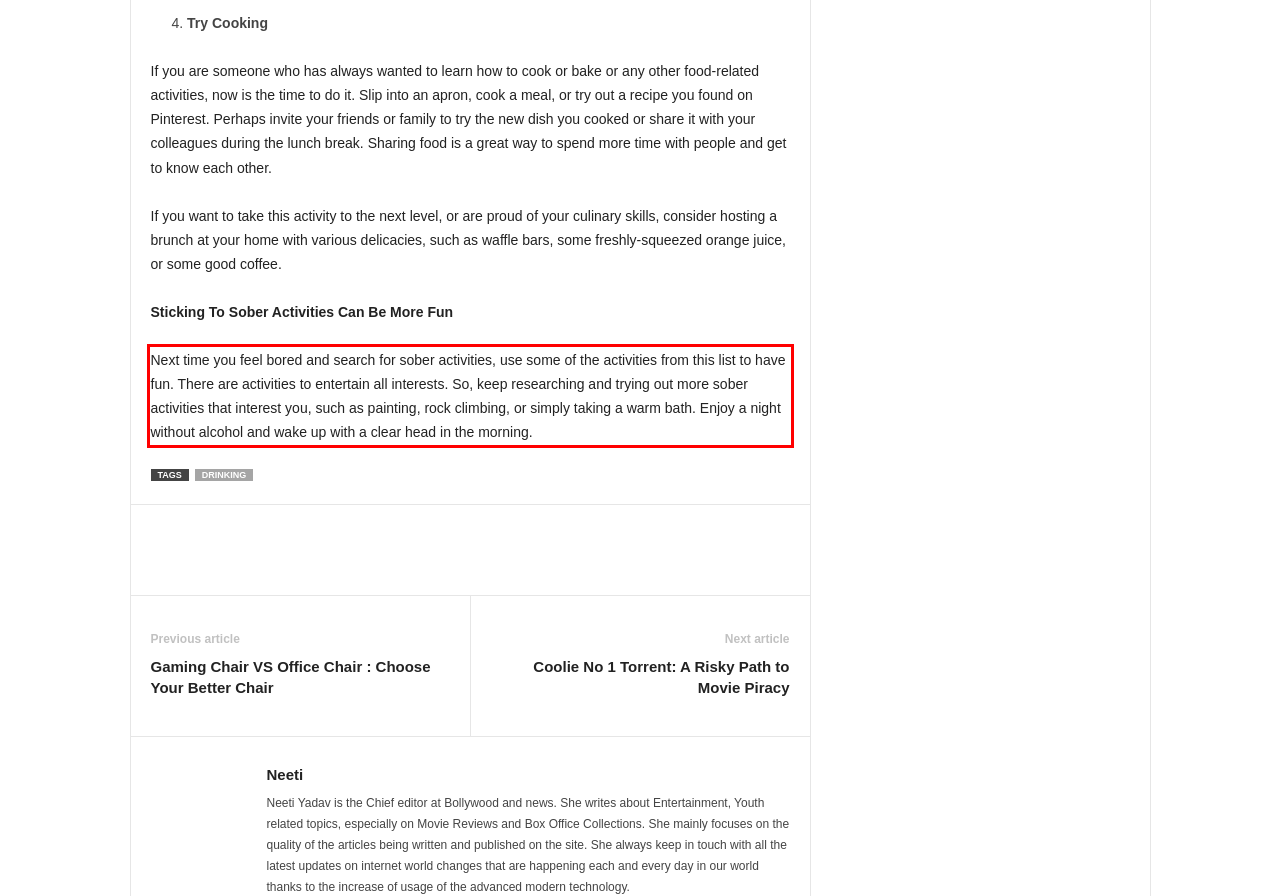Examine the screenshot of the webpage, locate the red bounding box, and perform OCR to extract the text contained within it.

Next time you feel bored and search for sober activities, use some of the activities from this list to have fun. There are activities to entertain all interests. So, keep researching and trying out more sober activities that interest you, such as painting, rock climbing, or simply taking a warm bath. Enjoy a night without alcohol and wake up with a clear head in the morning.